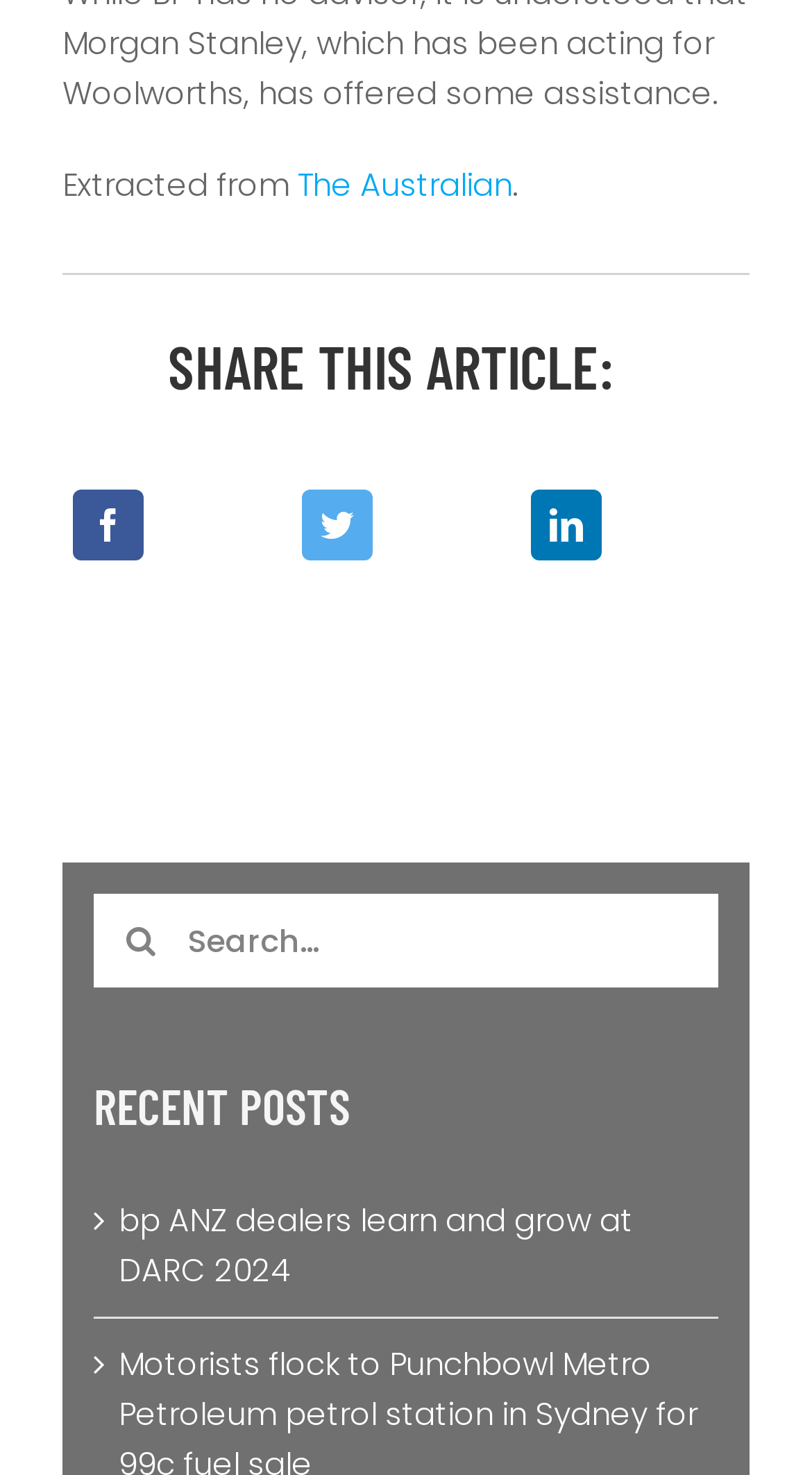What is the title of the recent post?
Use the screenshot to answer the question with a single word or phrase.

bp ANZ dealers learn and grow at DARC 2024